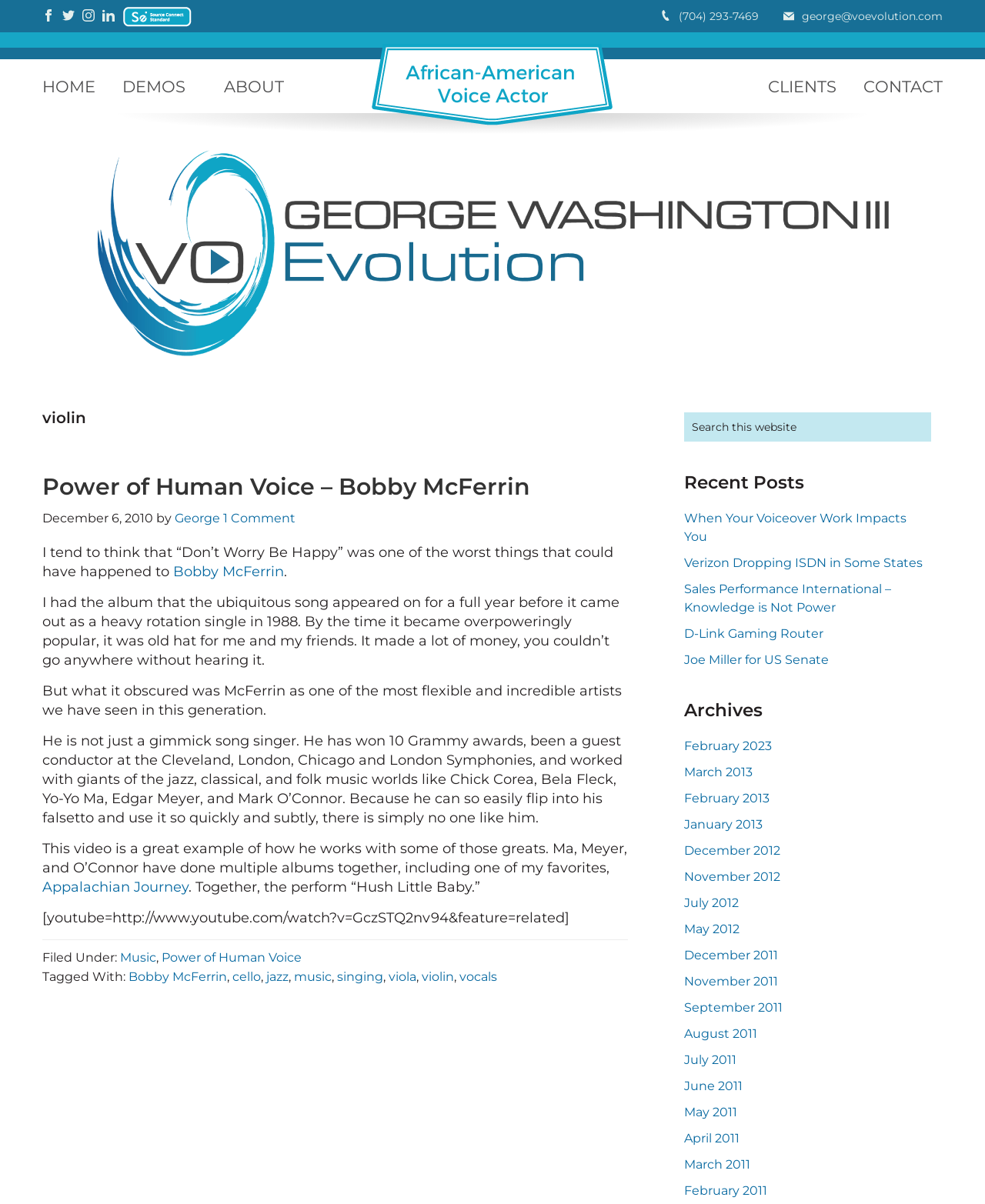Answer the question below in one word or phrase:
How many social media links are there?

4